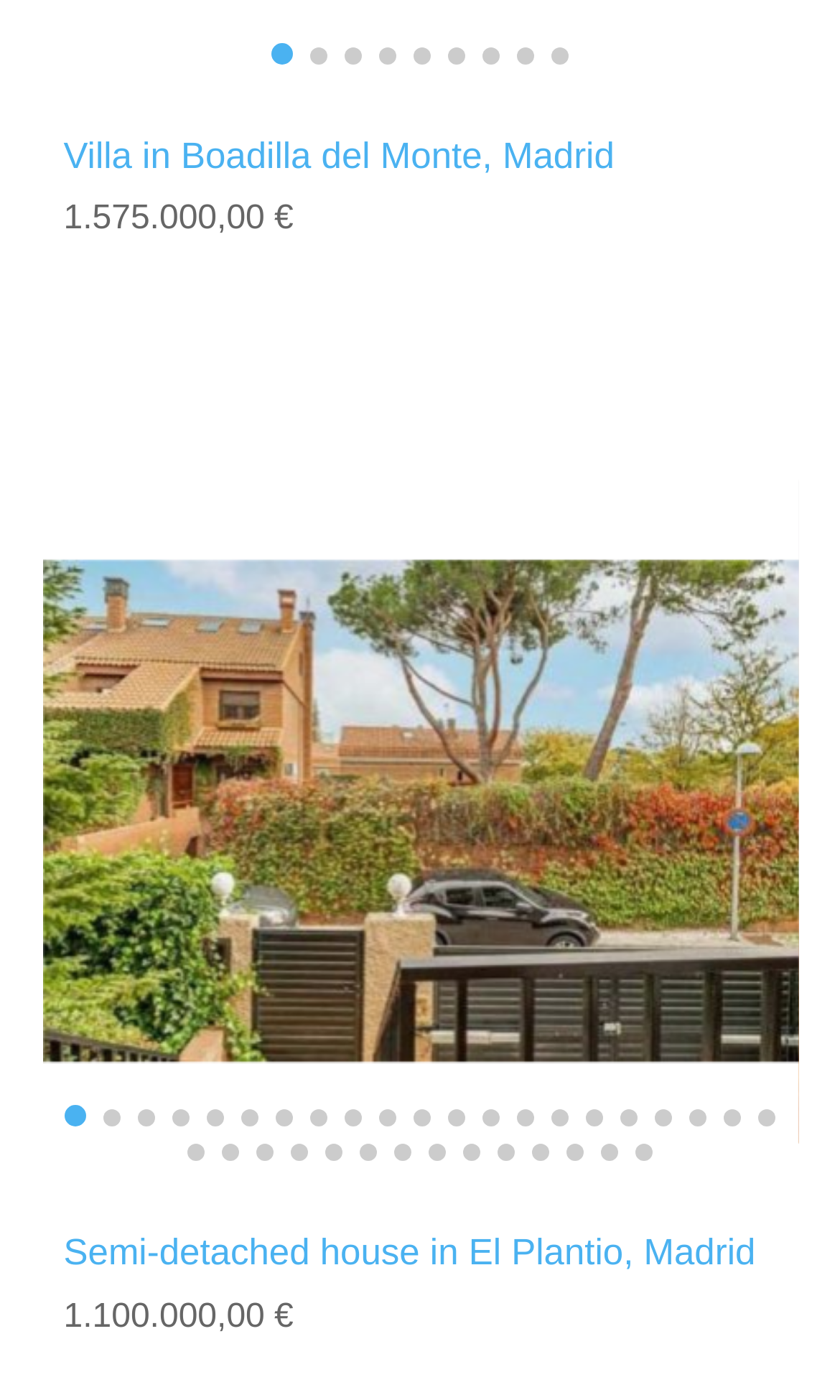What is the price of the villa in Boadilla del Monte?
Examine the image and provide an in-depth answer to the question.

I found the price of the villa in Boadilla del Monte, Madrid, which is displayed as '1.575.000,00 €' on the webpage.